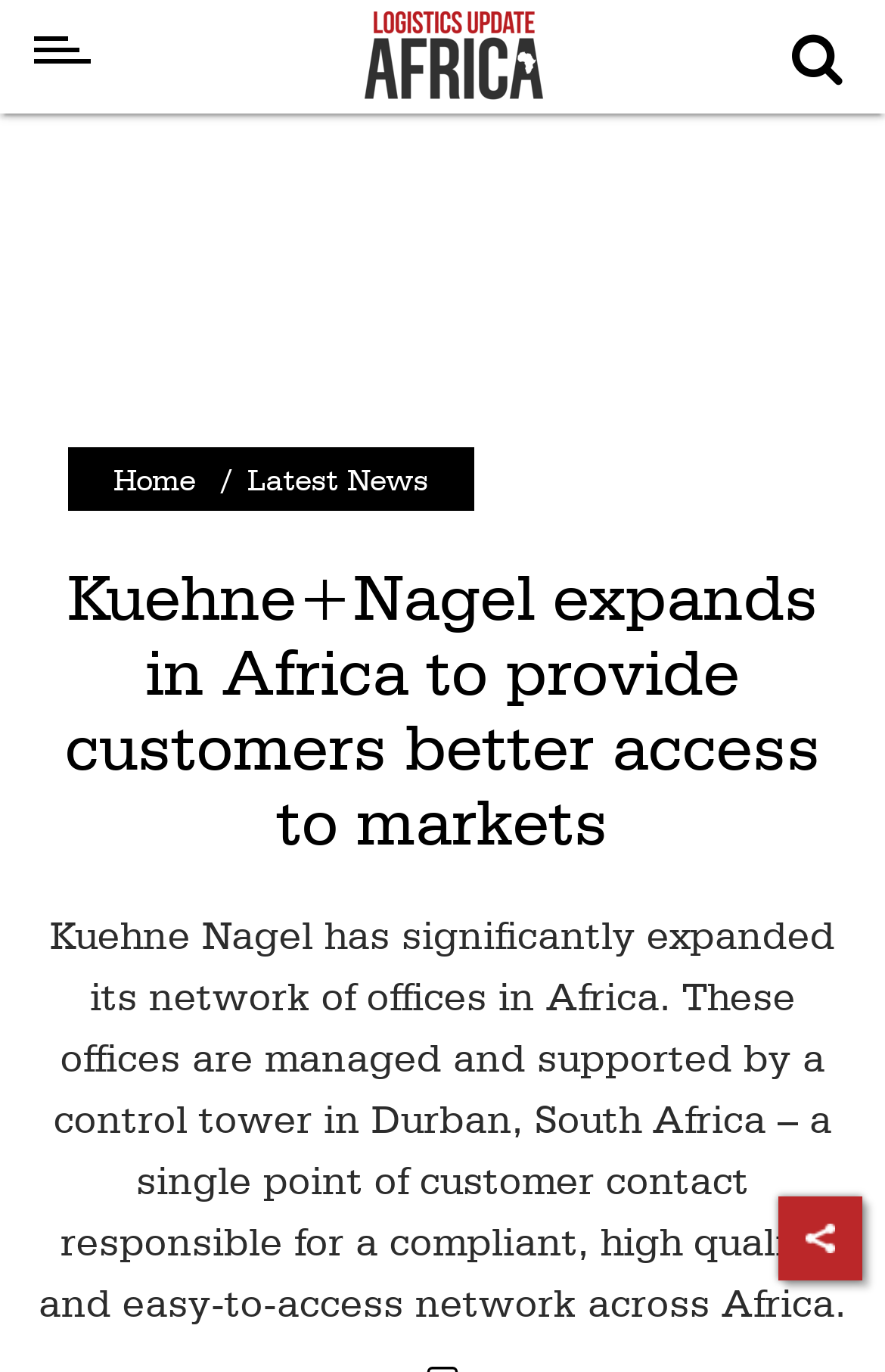Write a detailed summary of the webpage, including text, images, and layout.

The webpage is about Kuehne Nagel's expansion in Africa, providing customers with better access to markets. At the top left, there are 9 links in a row, including "Latest News", "Logistics", "Shipping", and others, which seem to be navigation links. Below these links, there is a prominent heading that reads "Kuehne+Nagel expands in Africa to provide customers better access to markets". 

On the top right, there is a link "Logistics Update Africa" with an accompanying image of the same name. Below this link, there are three links in a row, including "Home", a separator, and "Latest News". 

The main content of the webpage is a heading that summarizes the expansion of Kuehne Nagel's network of offices in Africa, which are managed and supported by a control tower in Durban, South Africa. This heading is located in the middle of the page. 

At the bottom right, there is a small image with the text "Share it".